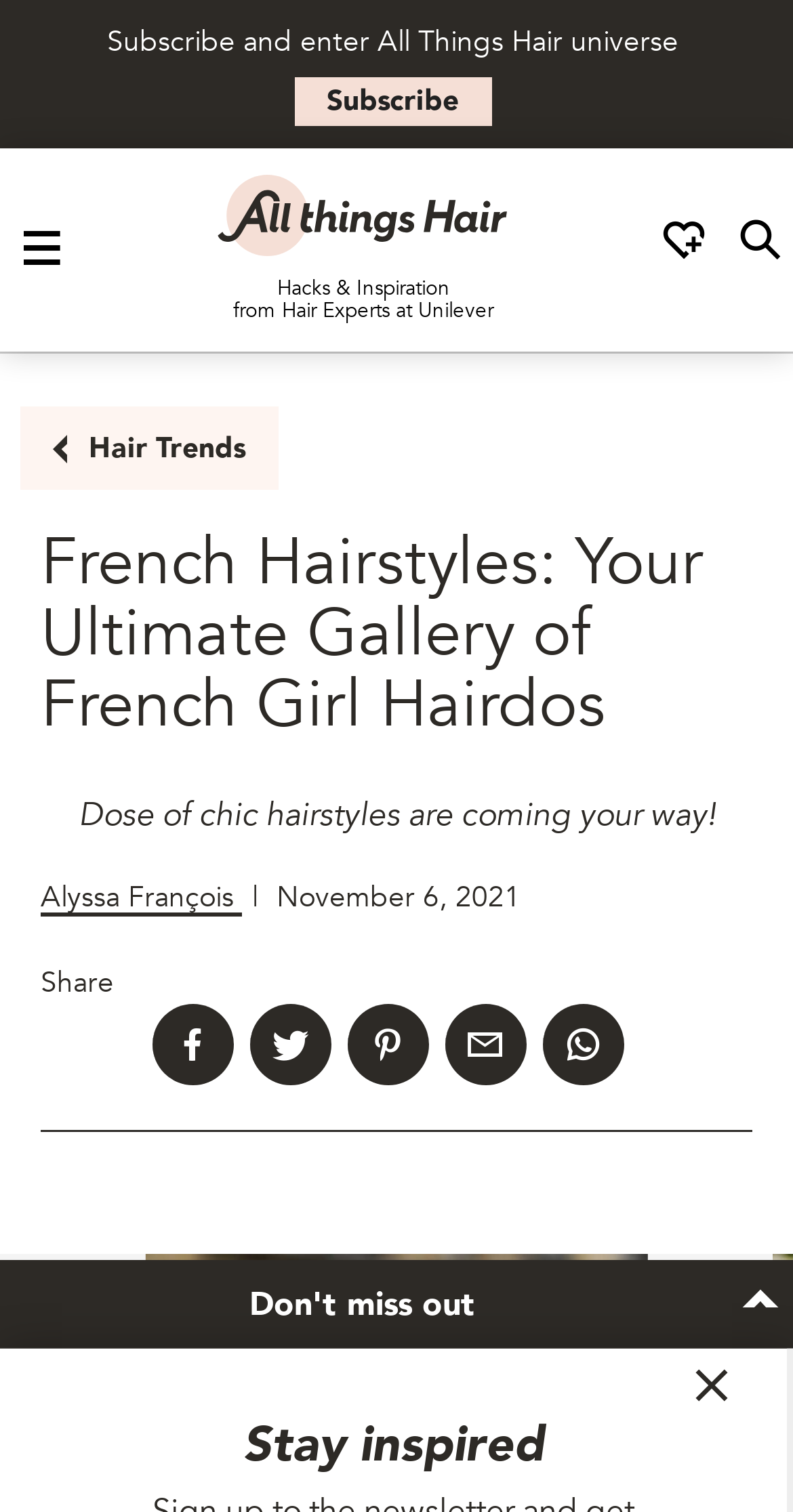Specify the bounding box coordinates of the region I need to click to perform the following instruction: "Read the article about French Hairstyles". The coordinates must be four float numbers in the range of 0 to 1, i.e., [left, top, right, bottom].

[0.051, 0.349, 0.949, 0.491]